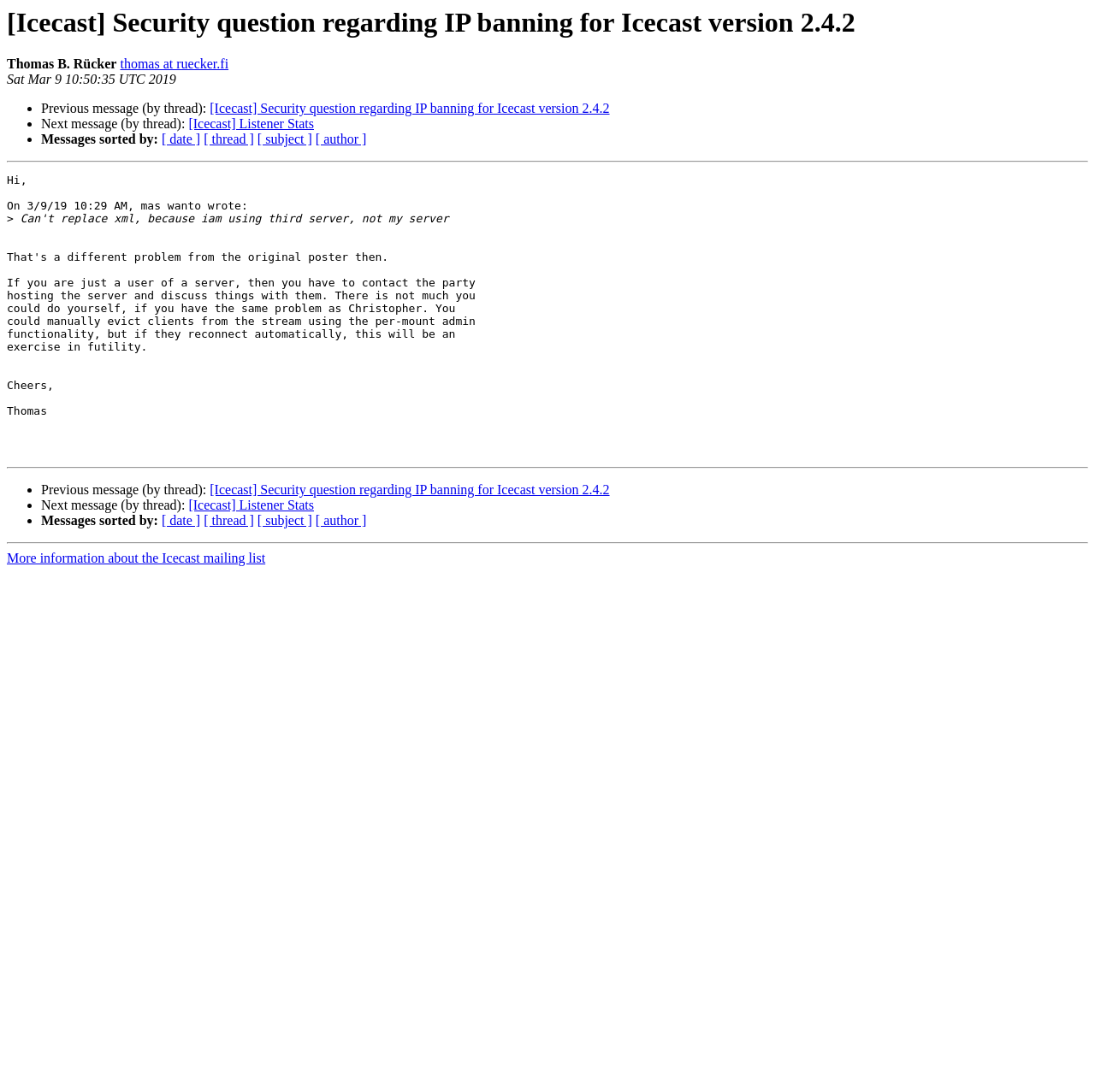Who is the author of the message?
Provide a detailed answer to the question, using the image to inform your response.

The author of the message is identified as Thomas B. Rücker, which is mentioned at the top of the webpage, along with the email address 'thomas at ruecker.fi'.